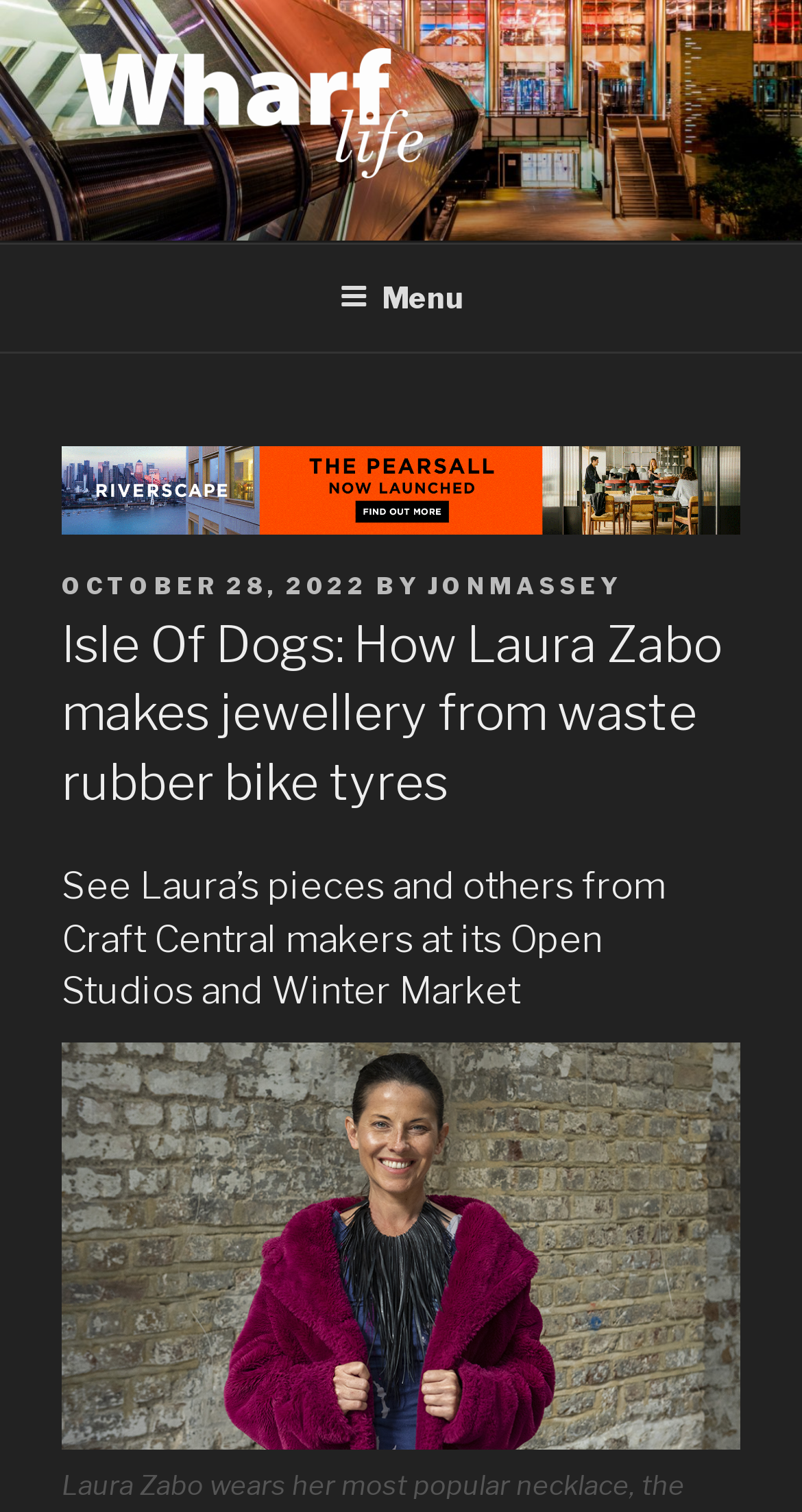Extract the text of the main heading from the webpage.

Isle Of Dogs: How Laura Zabo makes jewellery from waste rubber bike tyres